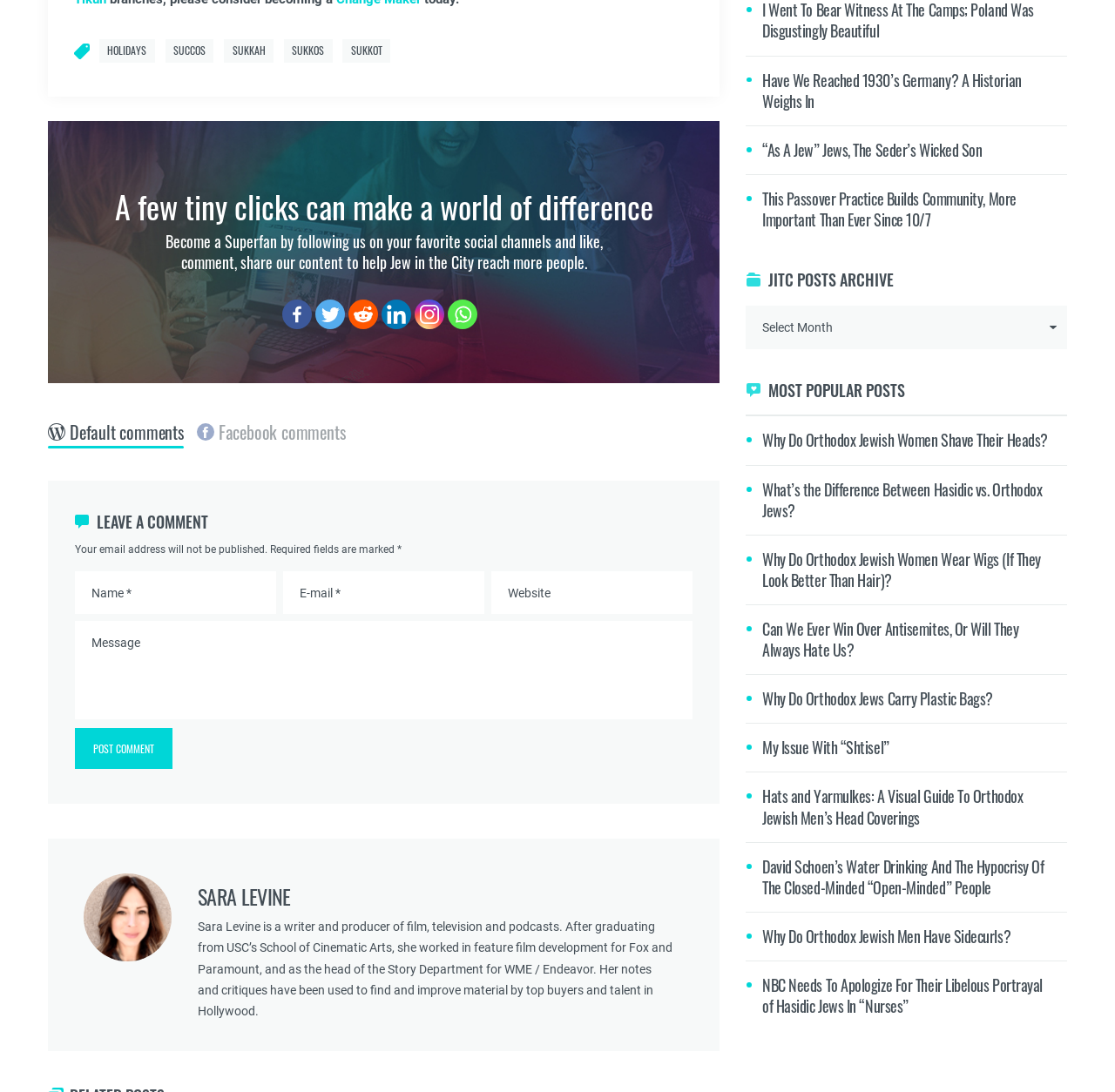Specify the bounding box coordinates for the region that must be clicked to perform the given instruction: "Click the ABOUT link".

None